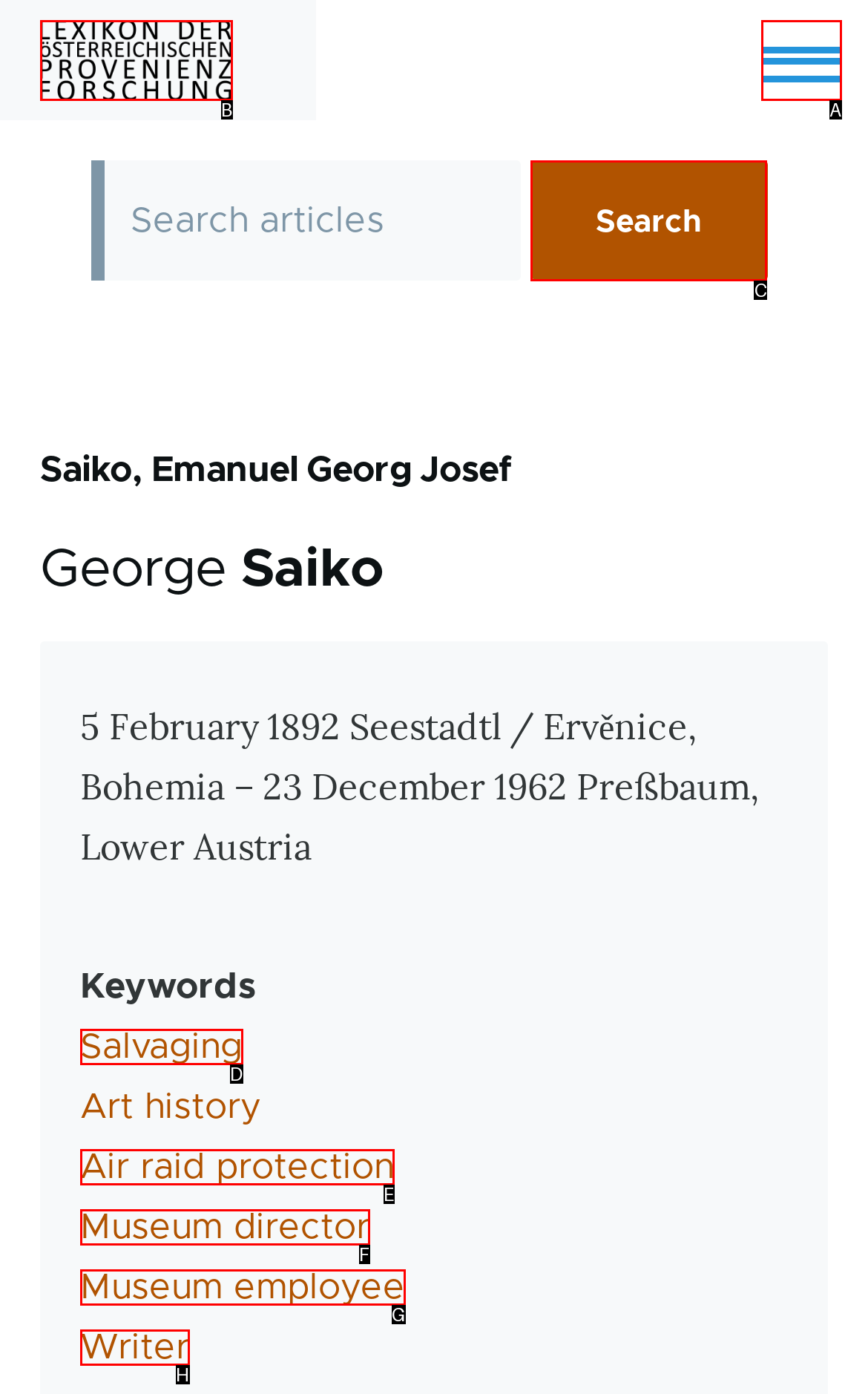Determine which option matches the element description: Menu
Answer using the letter of the correct option.

A